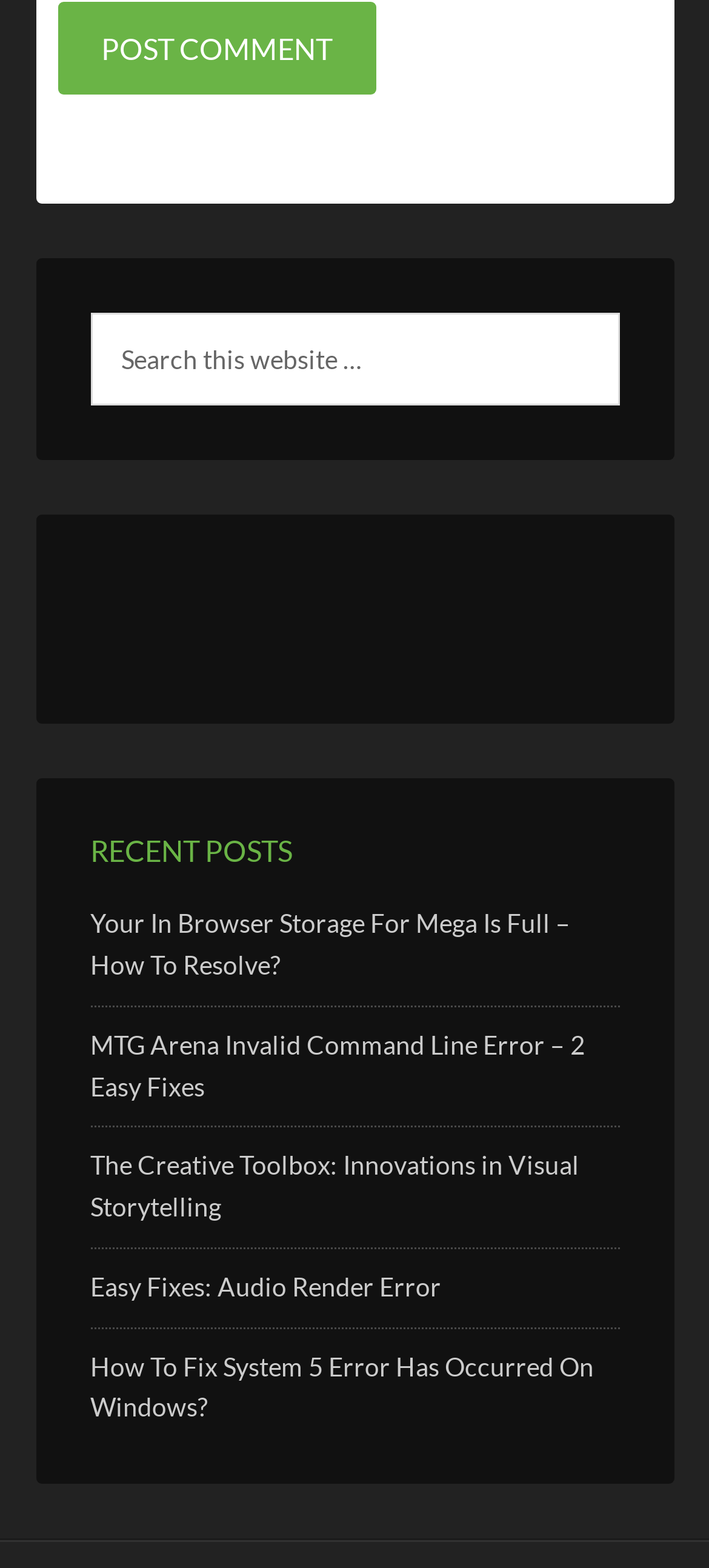Pinpoint the bounding box coordinates for the area that should be clicked to perform the following instruction: "Visit Digicruncher Twitter handle".

[0.242, 0.403, 0.373, 0.423]